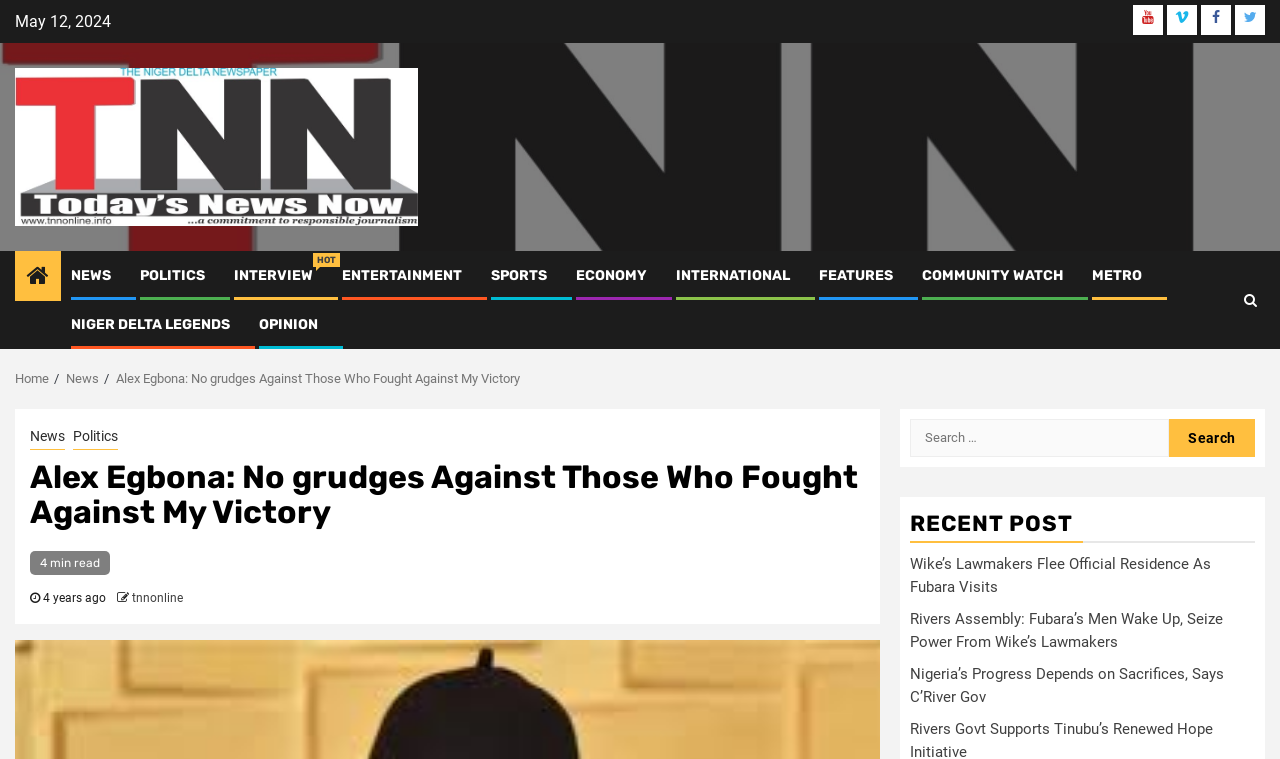Please analyze the image and give a detailed answer to the question:
What is the category of the news article?

I found the category of the news article by looking at the link element with the text 'POLITICS' in the navigation section of the webpage, which is related to the current news article.